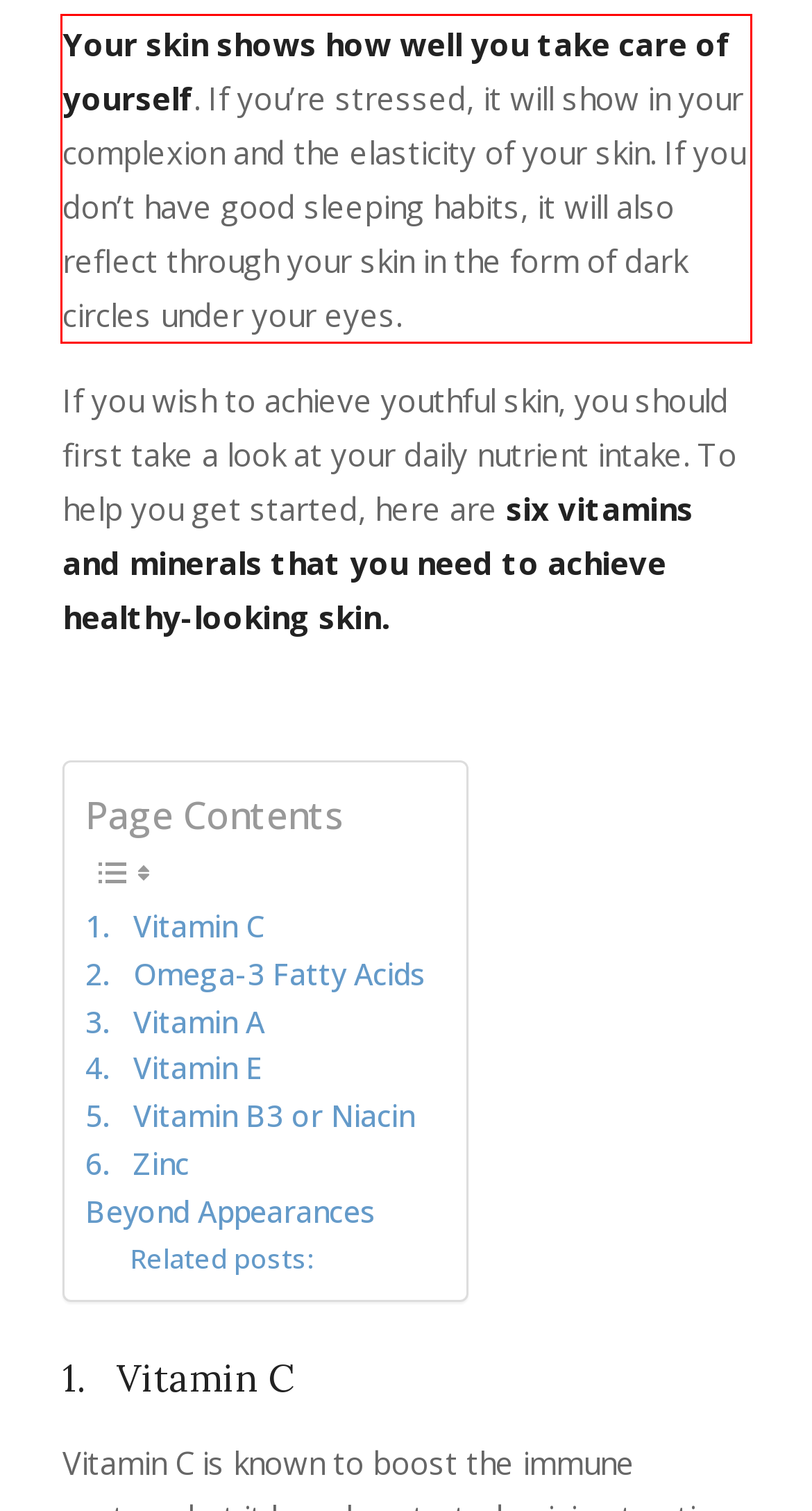You have a webpage screenshot with a red rectangle surrounding a UI element. Extract the text content from within this red bounding box.

Your skin shows how well you take care of yourself. If you’re stressed, it will show in your complexion and the elasticity of your skin. If you don’t have good sleeping habits, it will also reflect through your skin in the form of dark circles under your eyes.